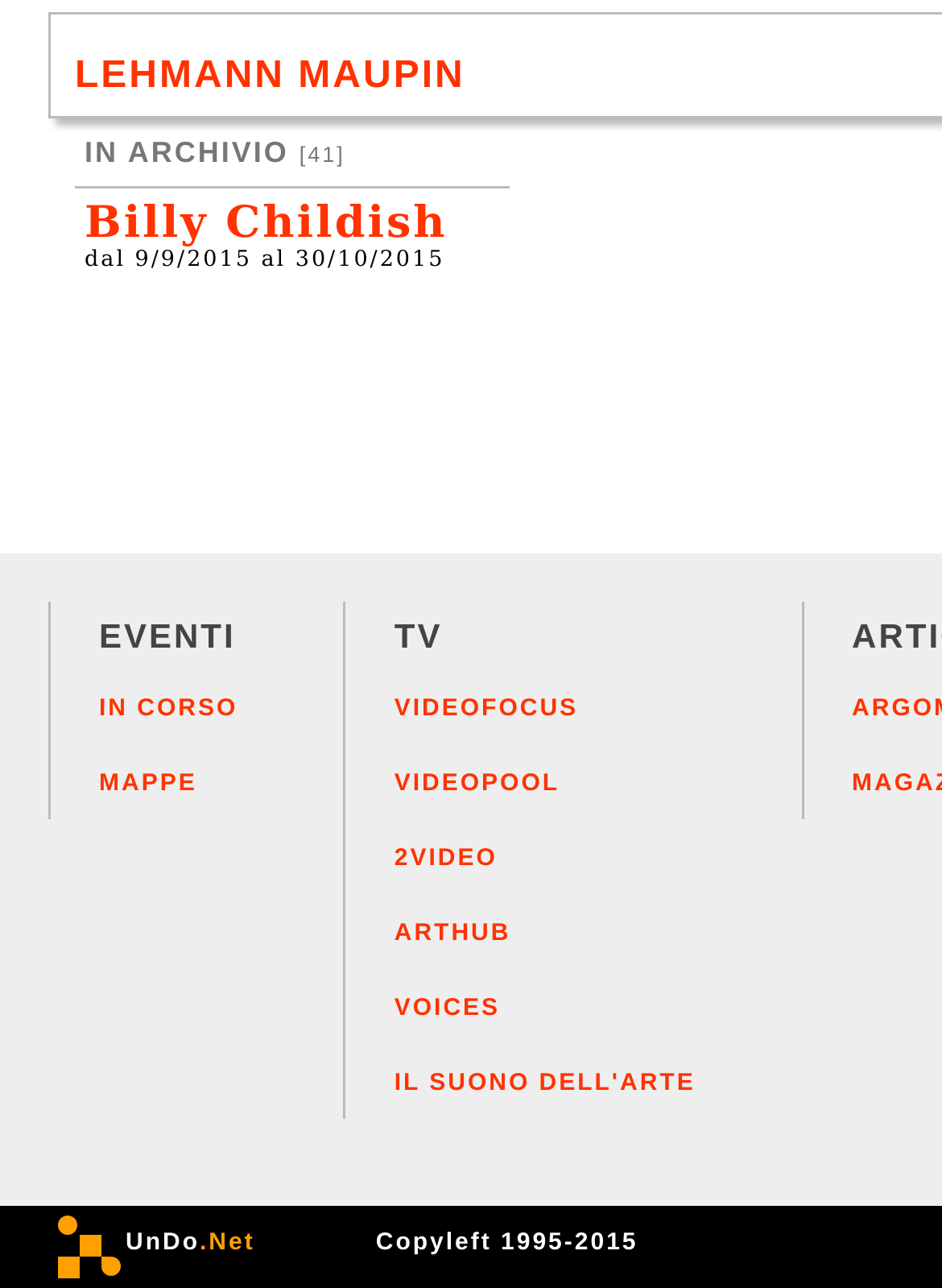How many links are there in the EVENTS section?
Can you provide an in-depth and detailed response to the question?

The answer can be found by looking at the elements under the 'EVENTI' StaticText element, which are three link elements with the texts 'IN CORSO', 'MAPPE', and no text, respectively.